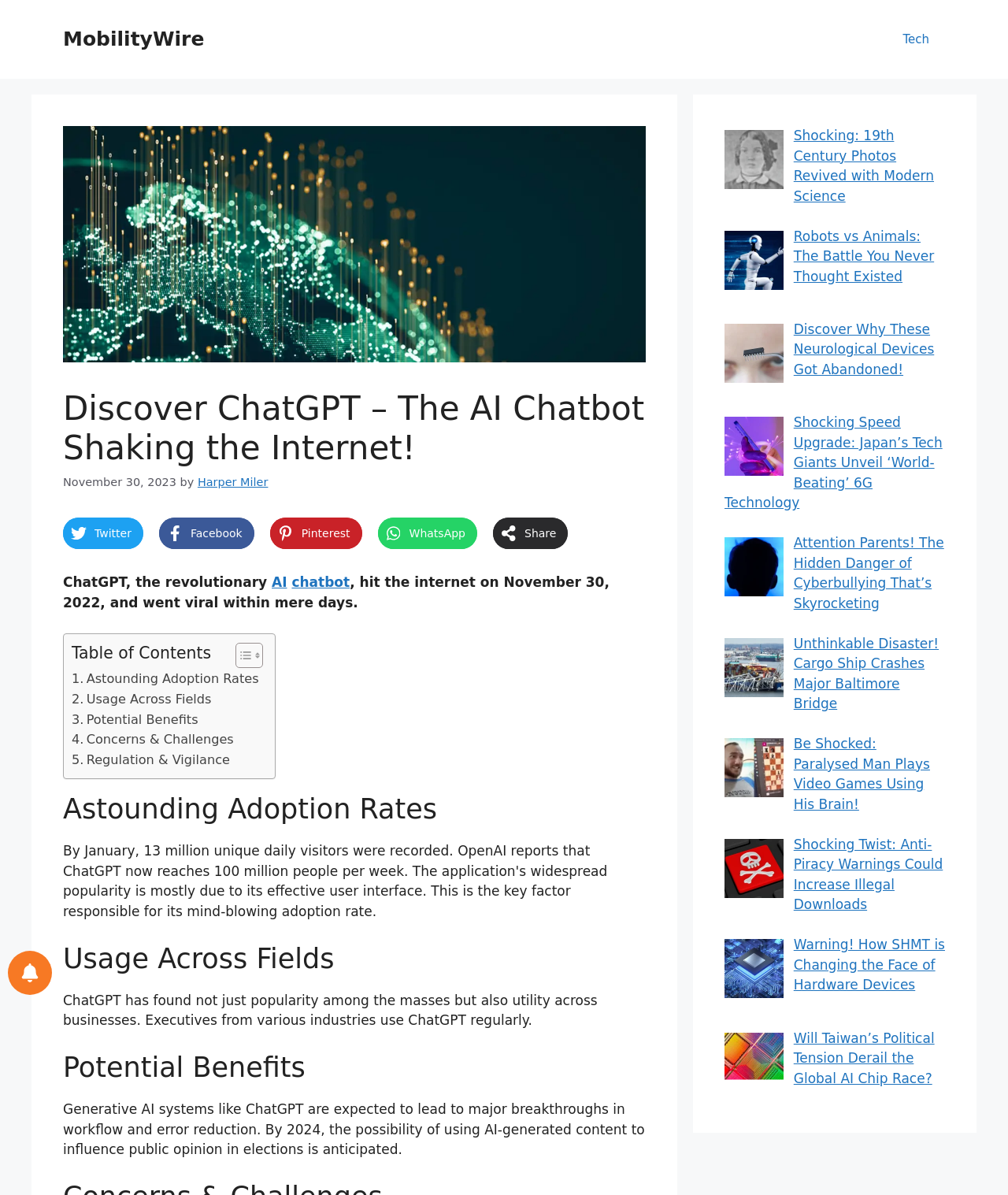Show the bounding box coordinates of the element that should be clicked to complete the task: "Toggle Table of Content".

[0.222, 0.537, 0.257, 0.56]